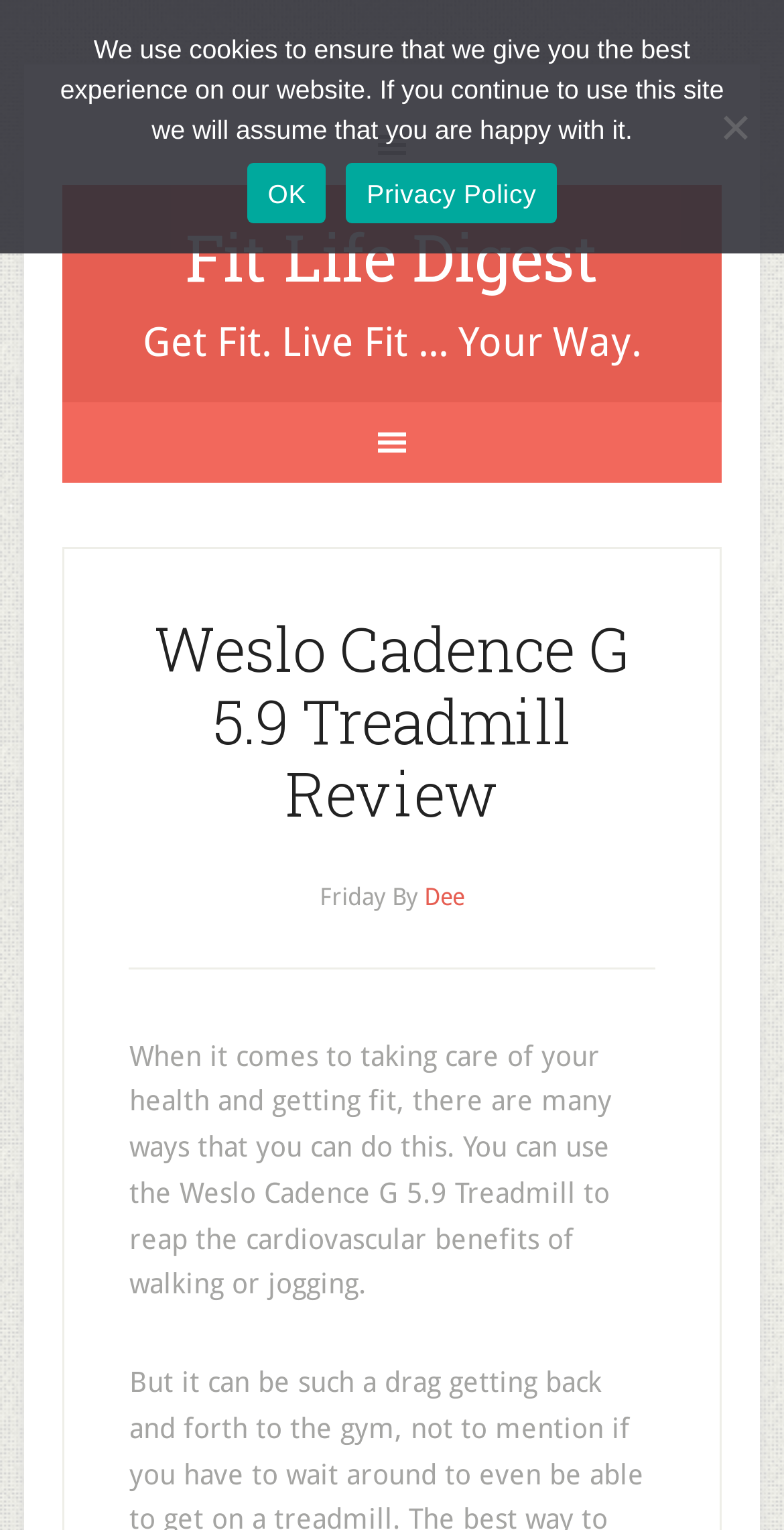Find the bounding box coordinates for the element described here: "OK".

[0.316, 0.106, 0.417, 0.146]